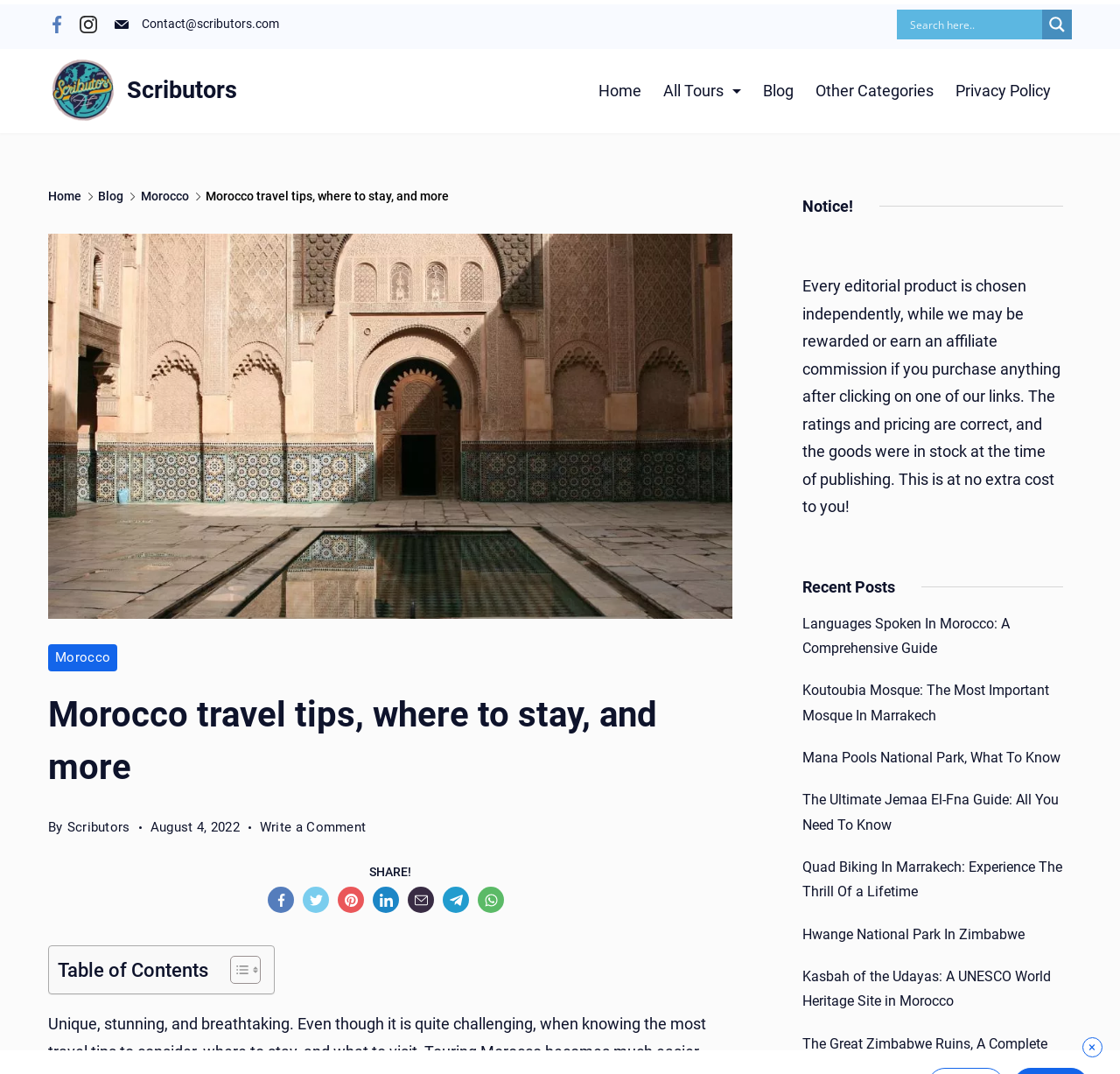Identify the bounding box coordinates for the region to click in order to carry out this instruction: "Share on Twitter". Provide the coordinates using four float numbers between 0 and 1, formatted as [left, top, right, bottom].

[0.27, 0.826, 0.302, 0.858]